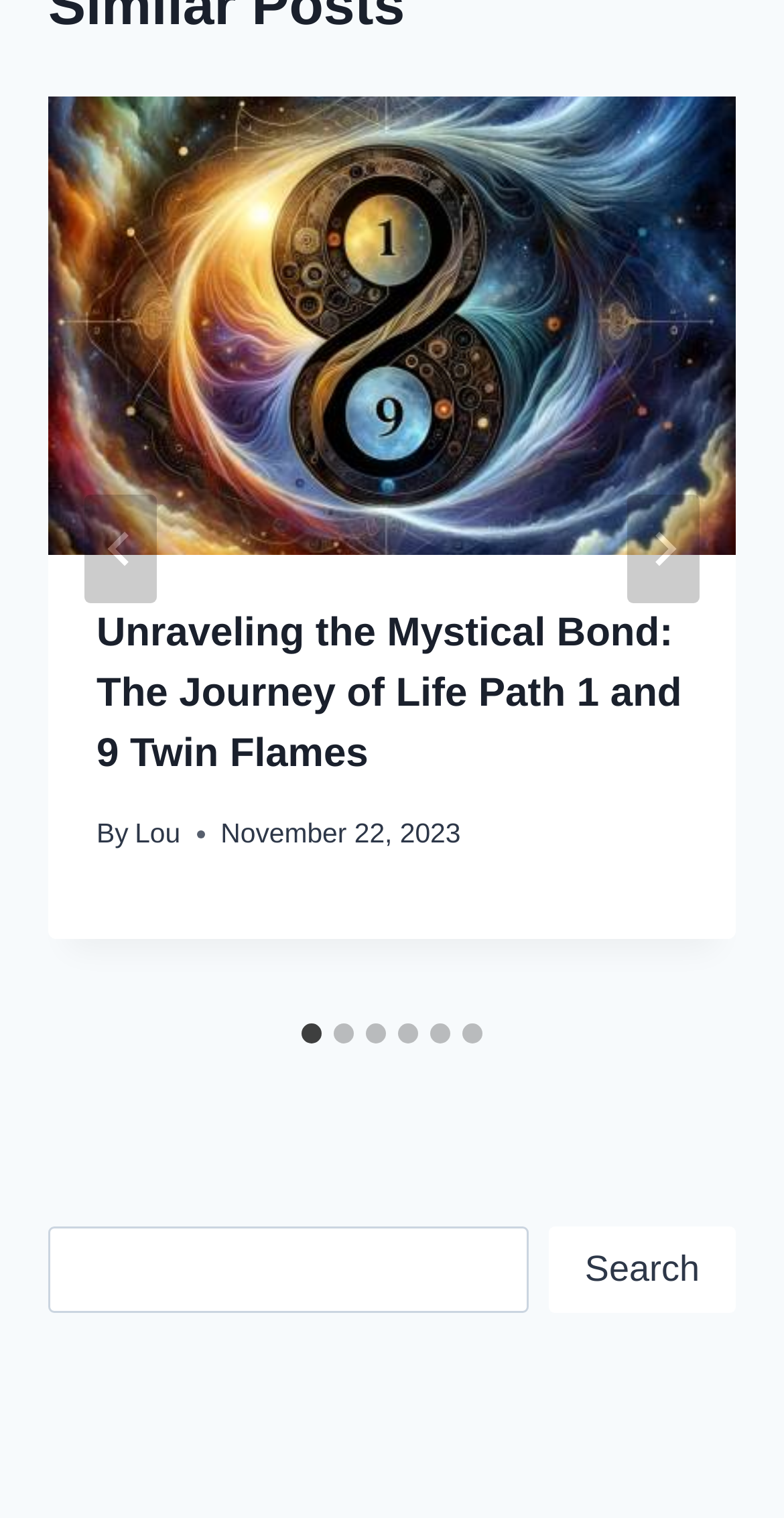Identify the bounding box coordinates of the element that should be clicked to fulfill this task: "Go to last slide". The coordinates should be provided as four float numbers between 0 and 1, i.e., [left, top, right, bottom].

[0.108, 0.325, 0.2, 0.397]